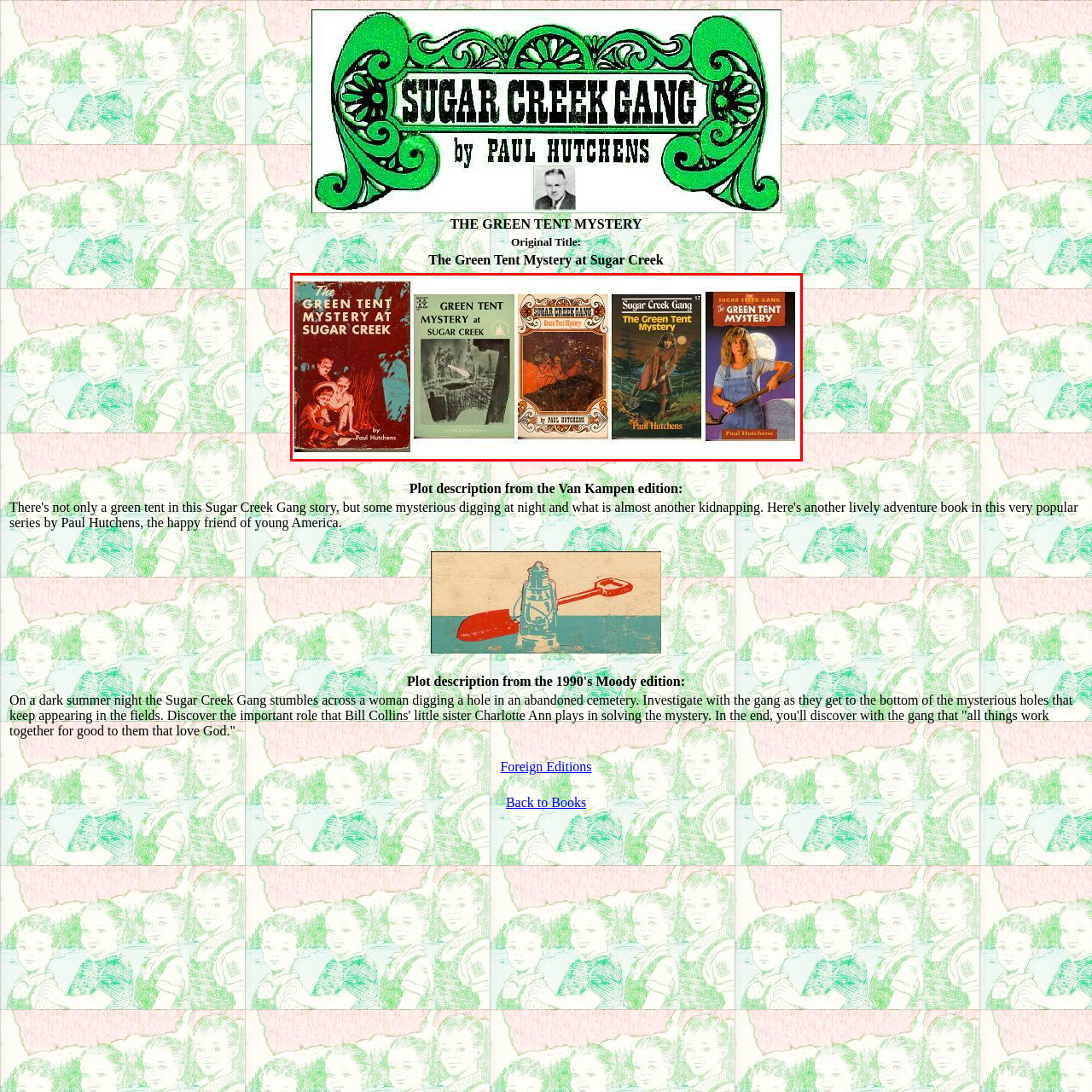Describe extensively the visual content inside the red marked area.

This image showcases a collection of book covers from the "Green Tent Mystery" series by Paul Hutchens. Featured are five distinct editions, each with unique artwork and design elements. 

1. The first cover, prominently colored in red, depicts two children sitting together with a backdrop indicative of adventure, titled "The Green Tent Mystery at Sugar Creek."
2. The second cover presents a more minimalist approach with a green background and features similar title text, allowing the illustration of a tent and mystery themes to take center stage.
3. The third cover, framed in a decorative layout, retains the title "Sugar Creek Gang," highlighting the series' branding alongside the sub-title “Green Tent Mystery,” suggesting ties to larger narratives within the series.
4. The fourth cover introduces darker hues and an illustration featuring a character in a dramatic pose, setting an adventurous tone, and reiterating the connection to the Sugar Creek Gang.
5. Finally, the fifth cover offers a bright portrayal of a character, reaffirming the title "The Green Tent Mystery," indicating its appeal to young readers eager for thrilling stories.

This collection encapsulates the evolution of the book's presentation, showcasing how visual styles and themes engage youthful imaginations across decades.